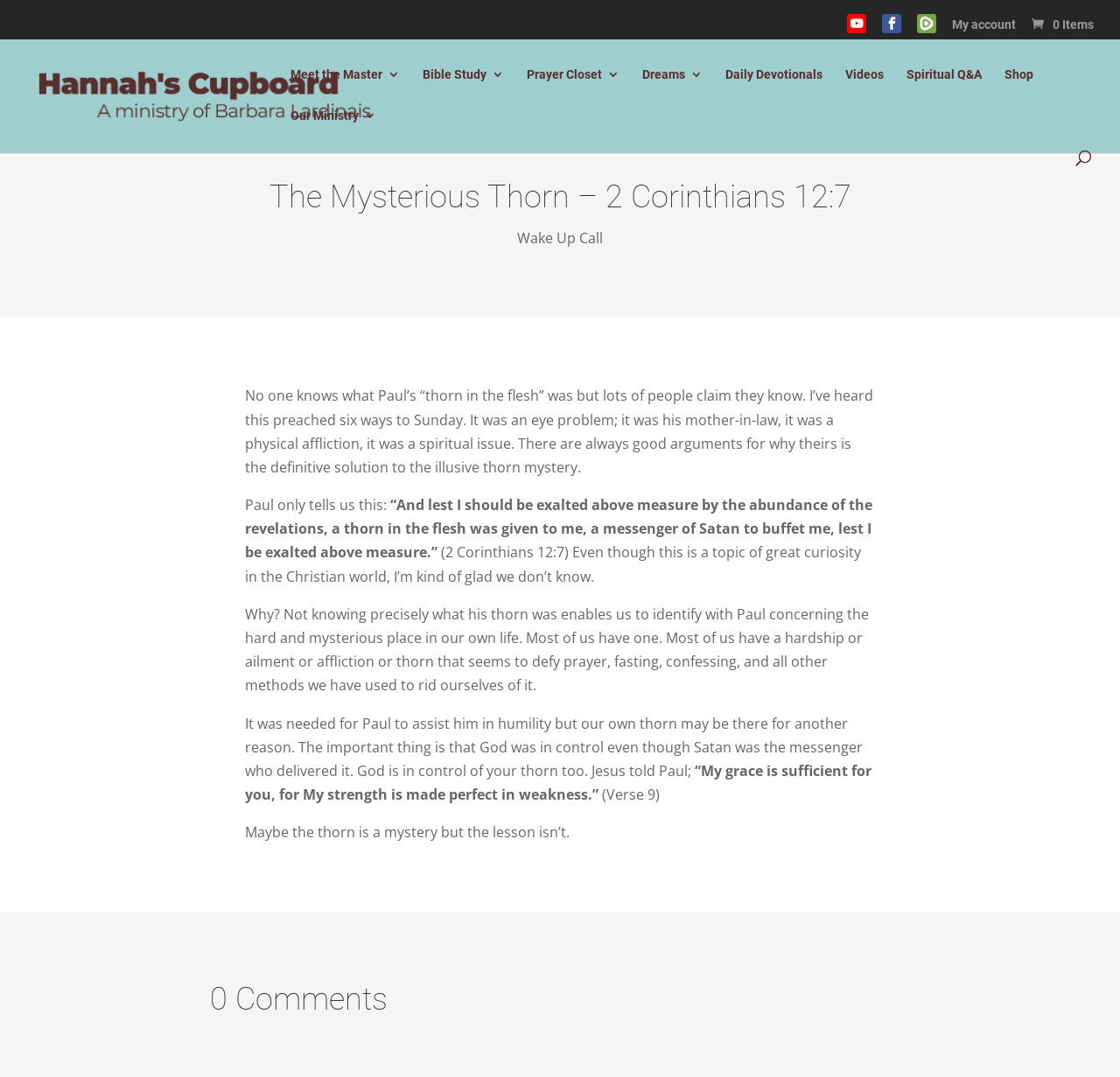Using the description: "name="s" placeholder="Search …" title="Search for:"", determine the UI element's bounding box coordinates. Ensure the coordinates are in the format of four float numbers between 0 and 1, i.e., [left, top, right, bottom].

[0.05, 0.036, 0.953, 0.038]